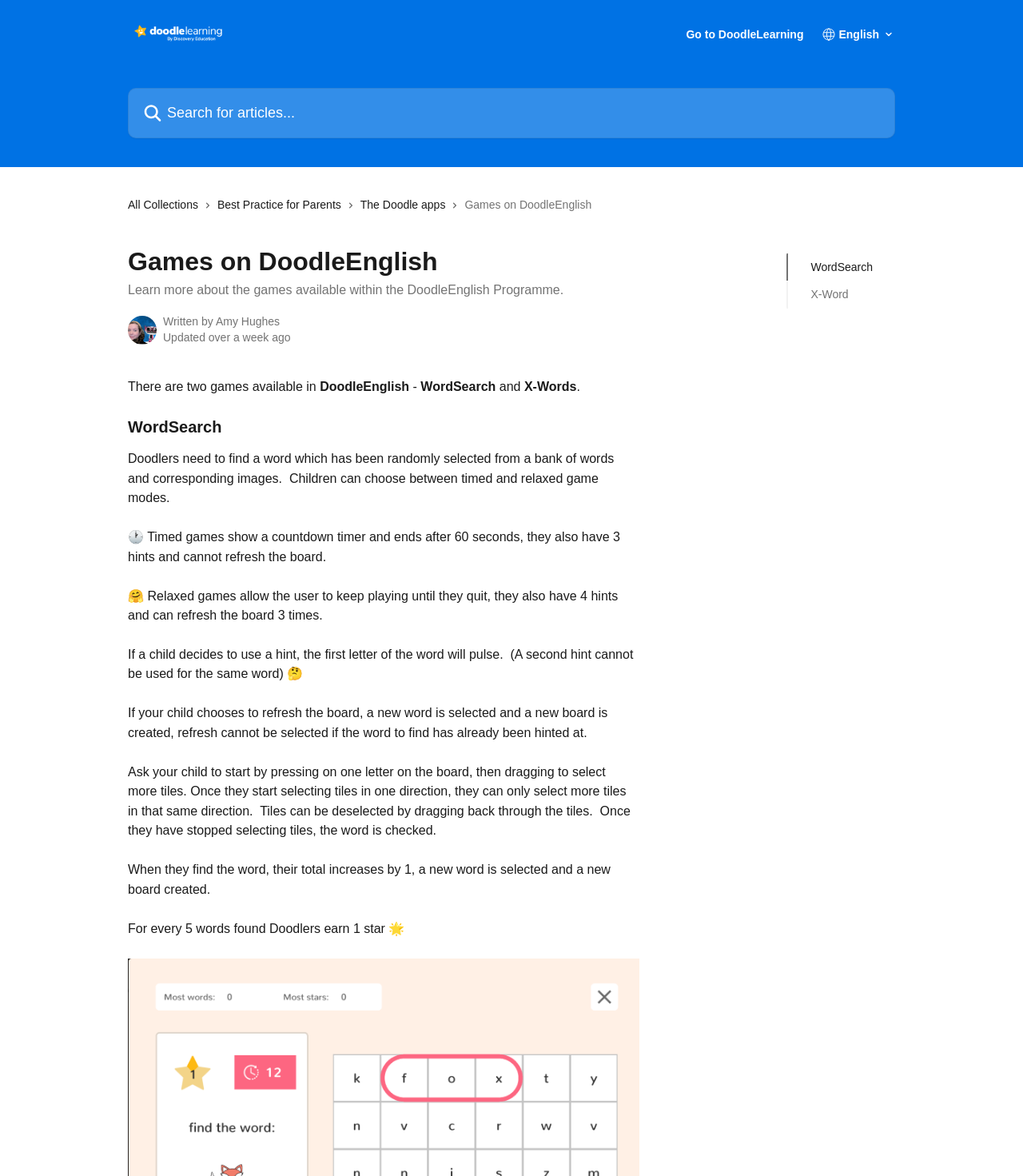Find the bounding box coordinates for the element that must be clicked to complete the instruction: "View the Doodle apps". The coordinates should be four float numbers between 0 and 1, indicated as [left, top, right, bottom].

[0.352, 0.166, 0.442, 0.182]